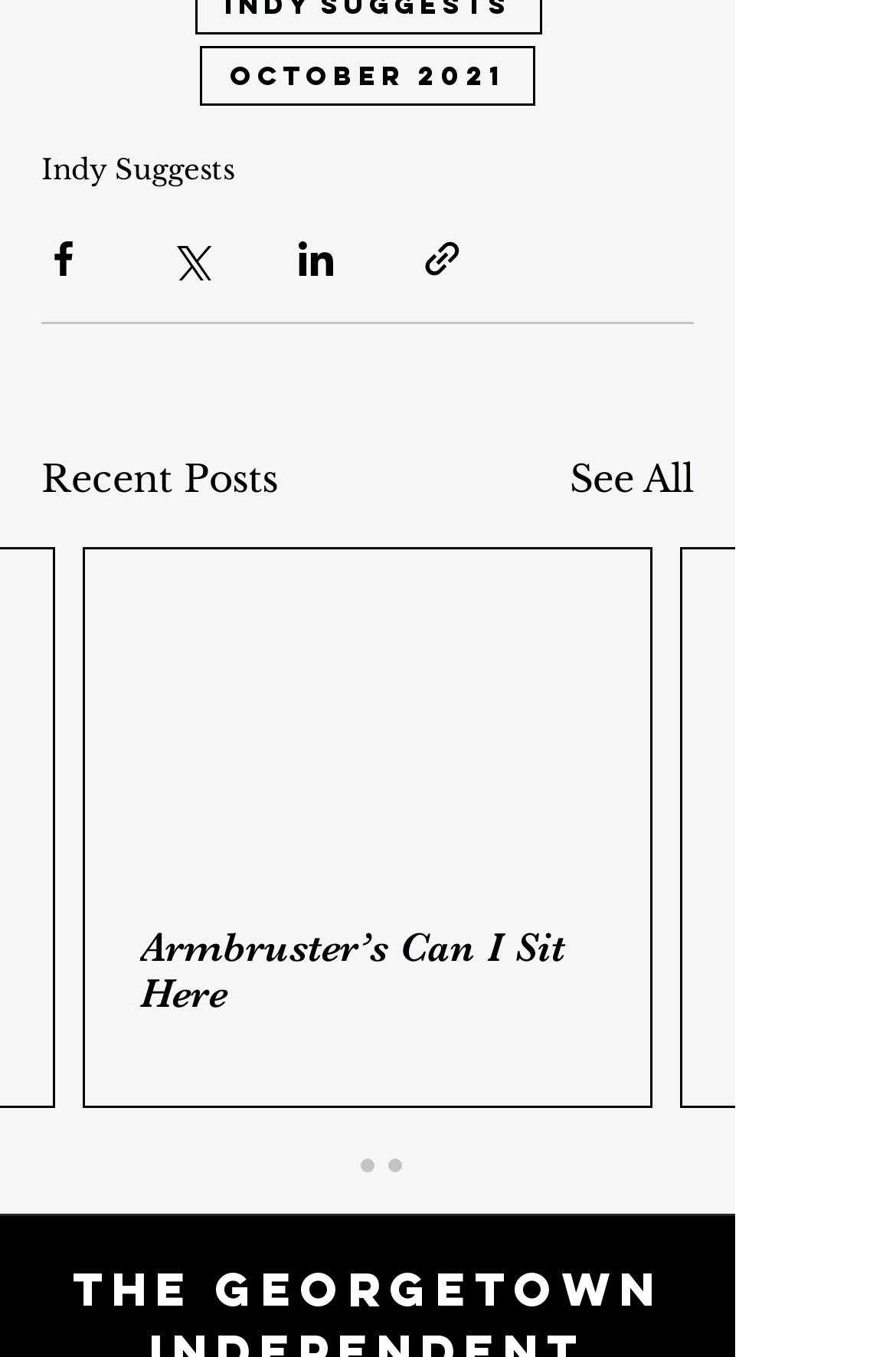Provide a single word or phrase answer to the question: 
What is the purpose of the 'Indy Suggests' link?

Unknown